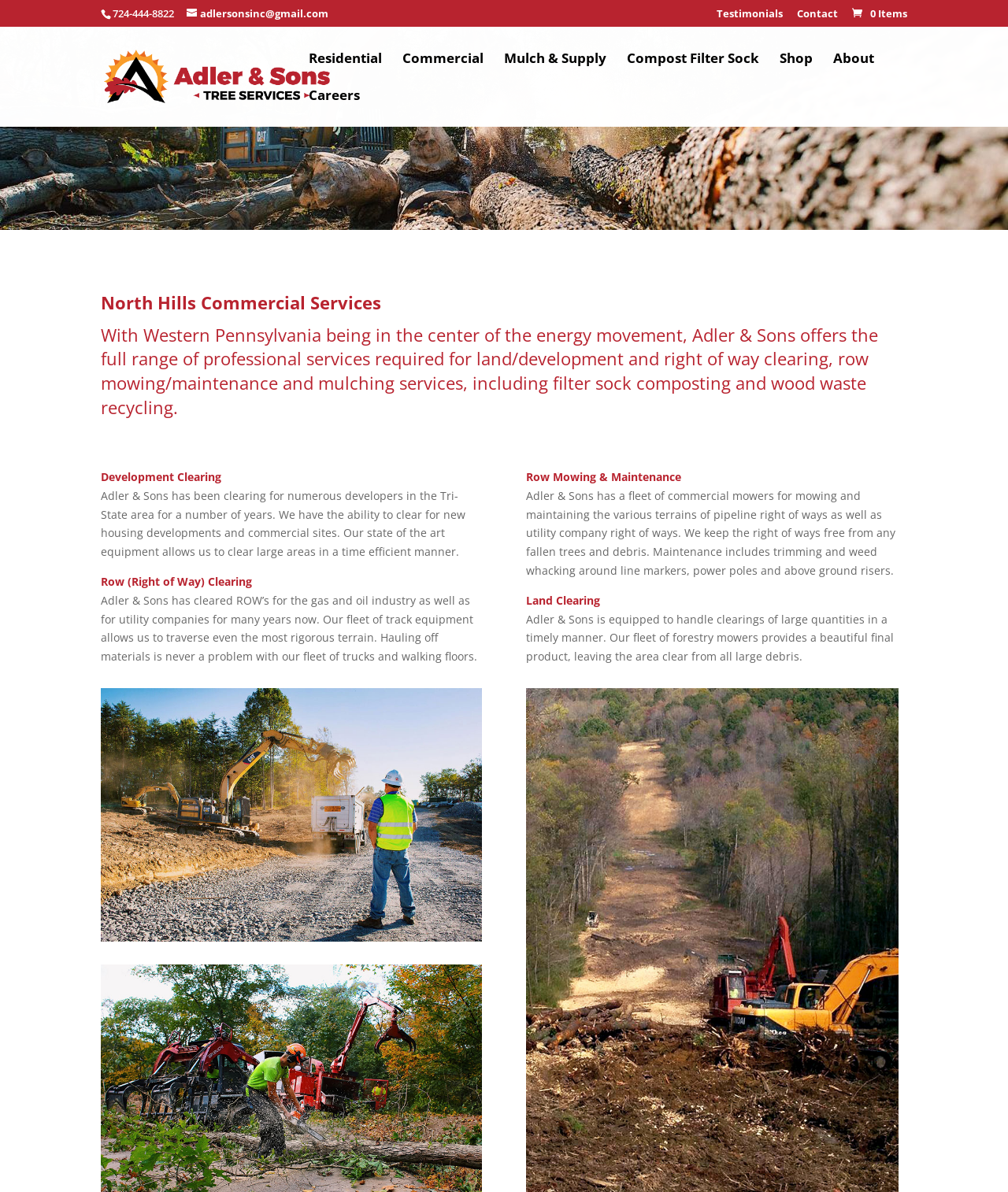Locate the bounding box coordinates of the UI element described by: "About". Provide the coordinates as four float numbers between 0 and 1, formatted as [left, top, right, bottom].

[0.827, 0.044, 0.867, 0.075]